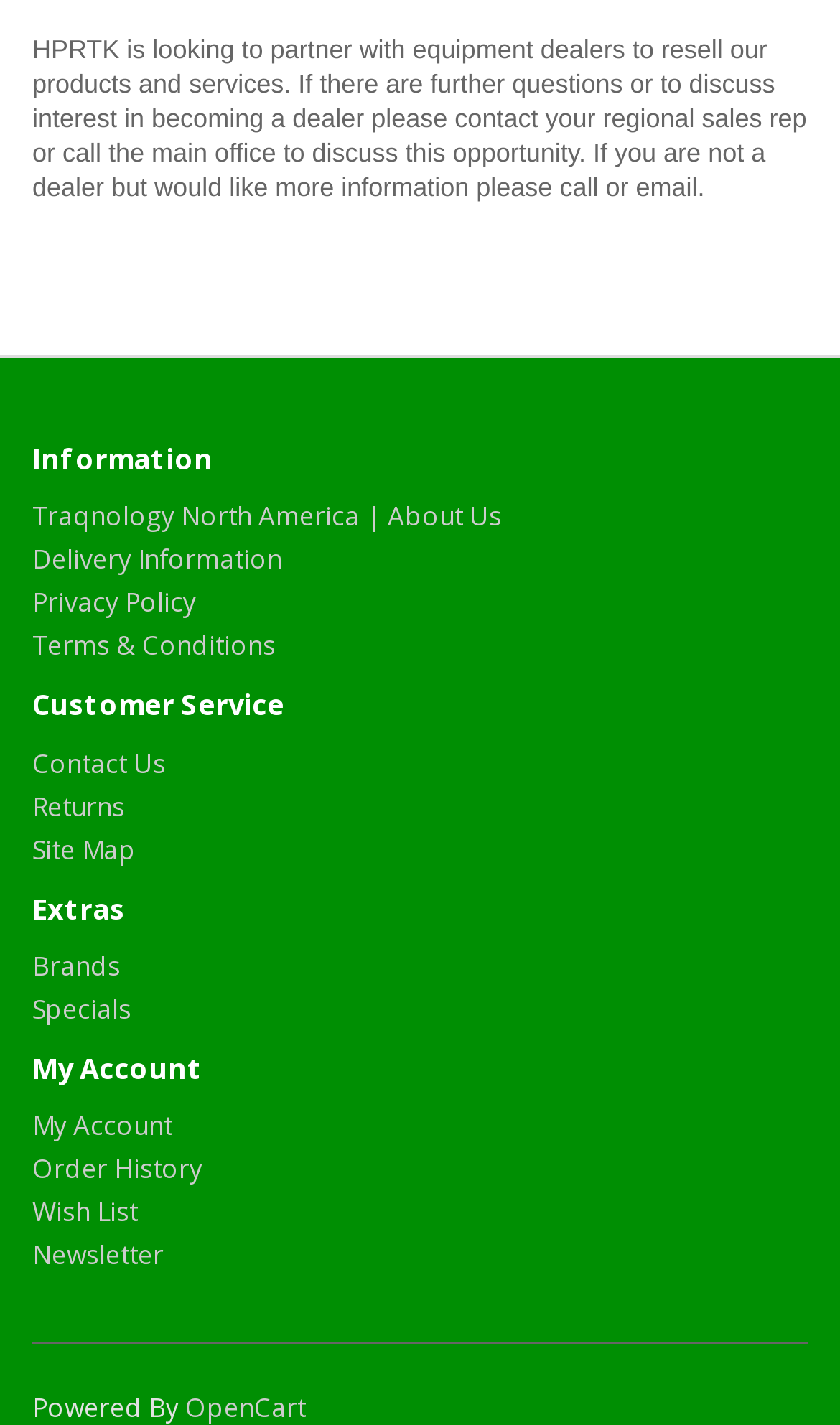Pinpoint the bounding box coordinates of the clickable element needed to complete the instruction: "view order history". The coordinates should be provided as four float numbers between 0 and 1: [left, top, right, bottom].

[0.038, 0.807, 0.241, 0.833]